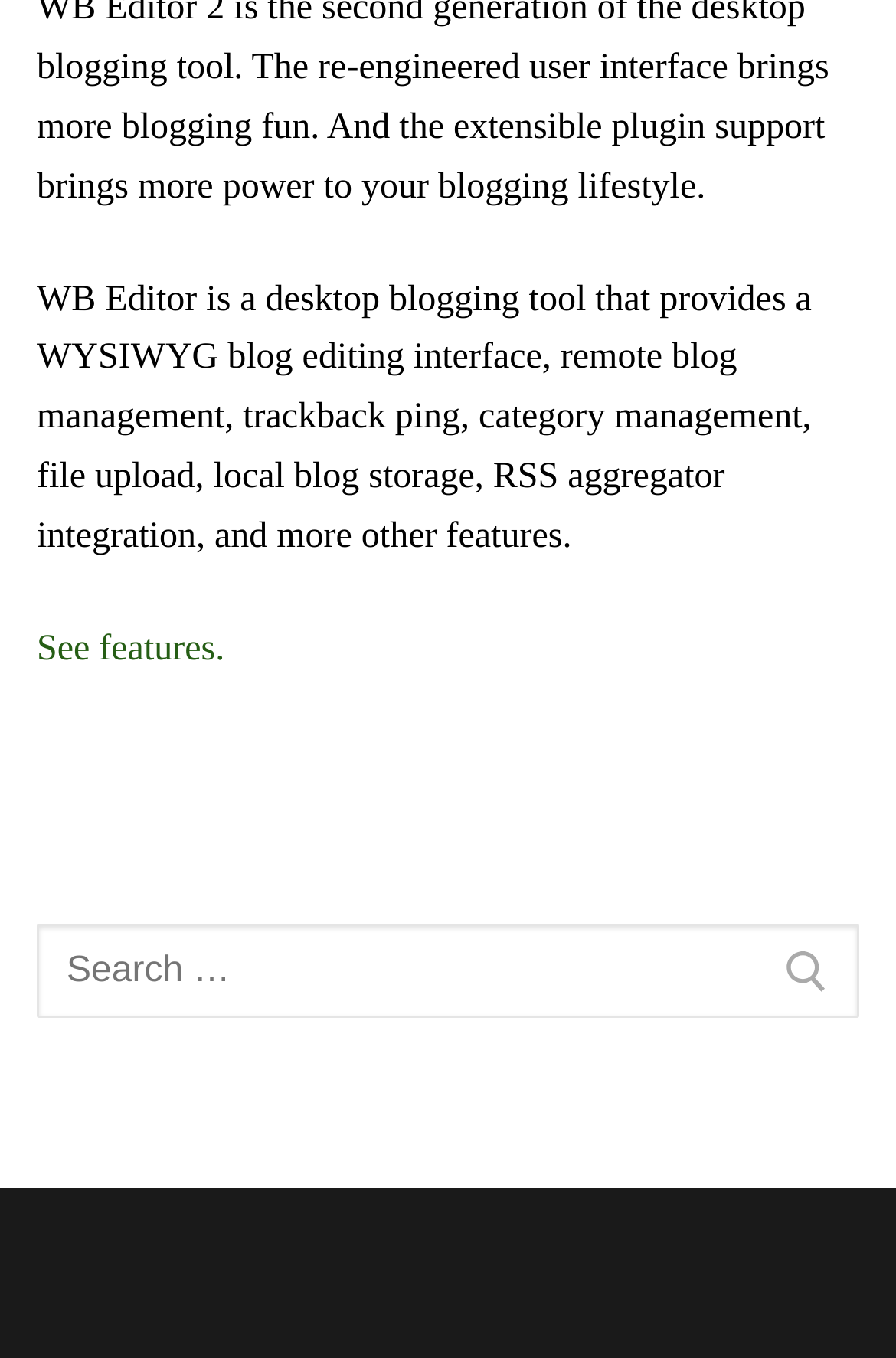What is WB Editor?
Please provide a detailed and thorough answer to the question.

The webpage describes WB Editor as a desktop blogging tool that provides a WYSIWYG blog editing interface, remote blog management, trackback ping, category management, file upload, local blog storage, RSS aggregator integration, and more other features.